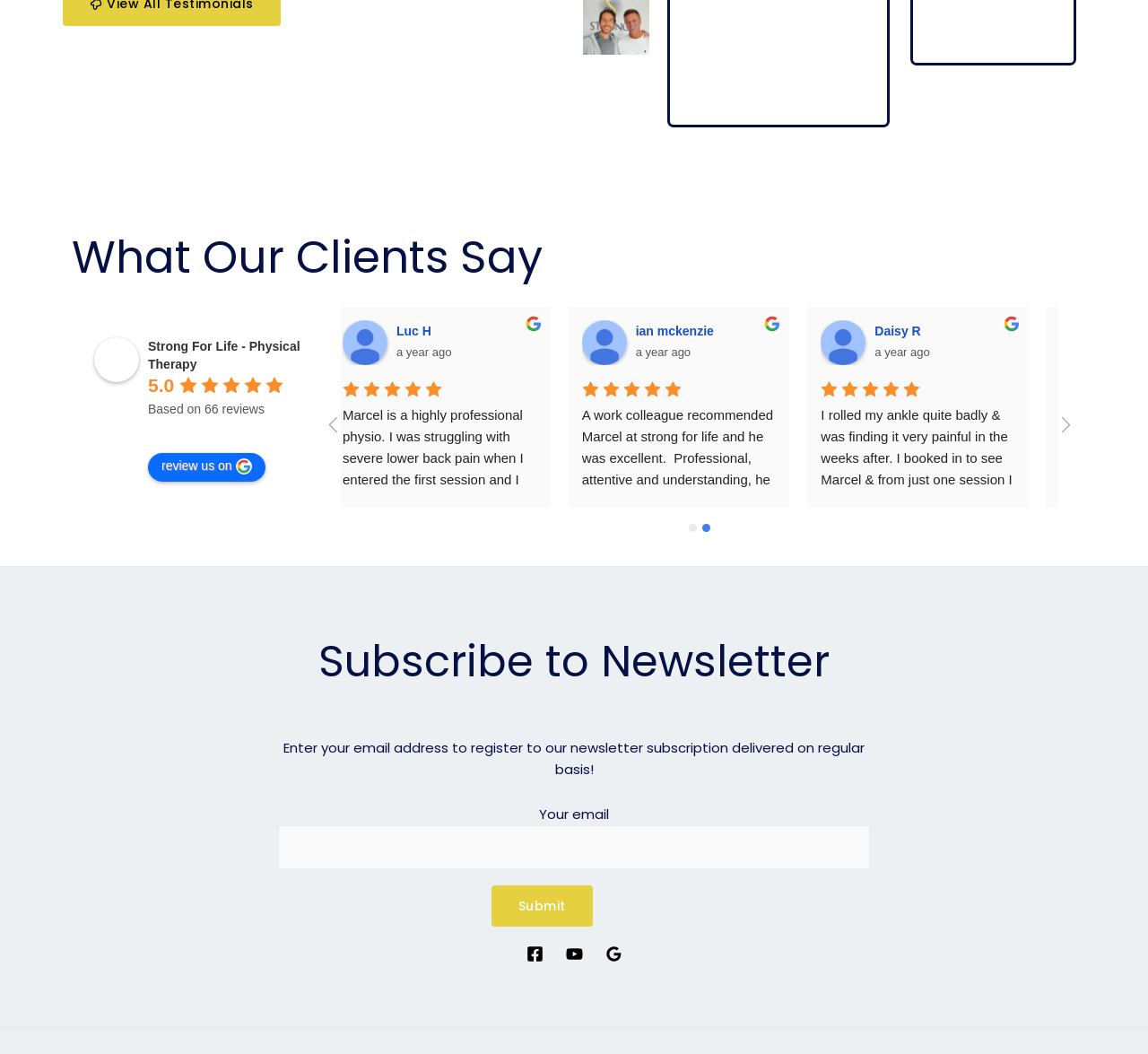What is the profession of Marcel?
Based on the visual information, provide a detailed and comprehensive answer.

Marcel is mentioned in several reviews, and one of the reviews mentions 'Marcel is a highly professional physio', suggesting that Marcel is a physiotherapist.